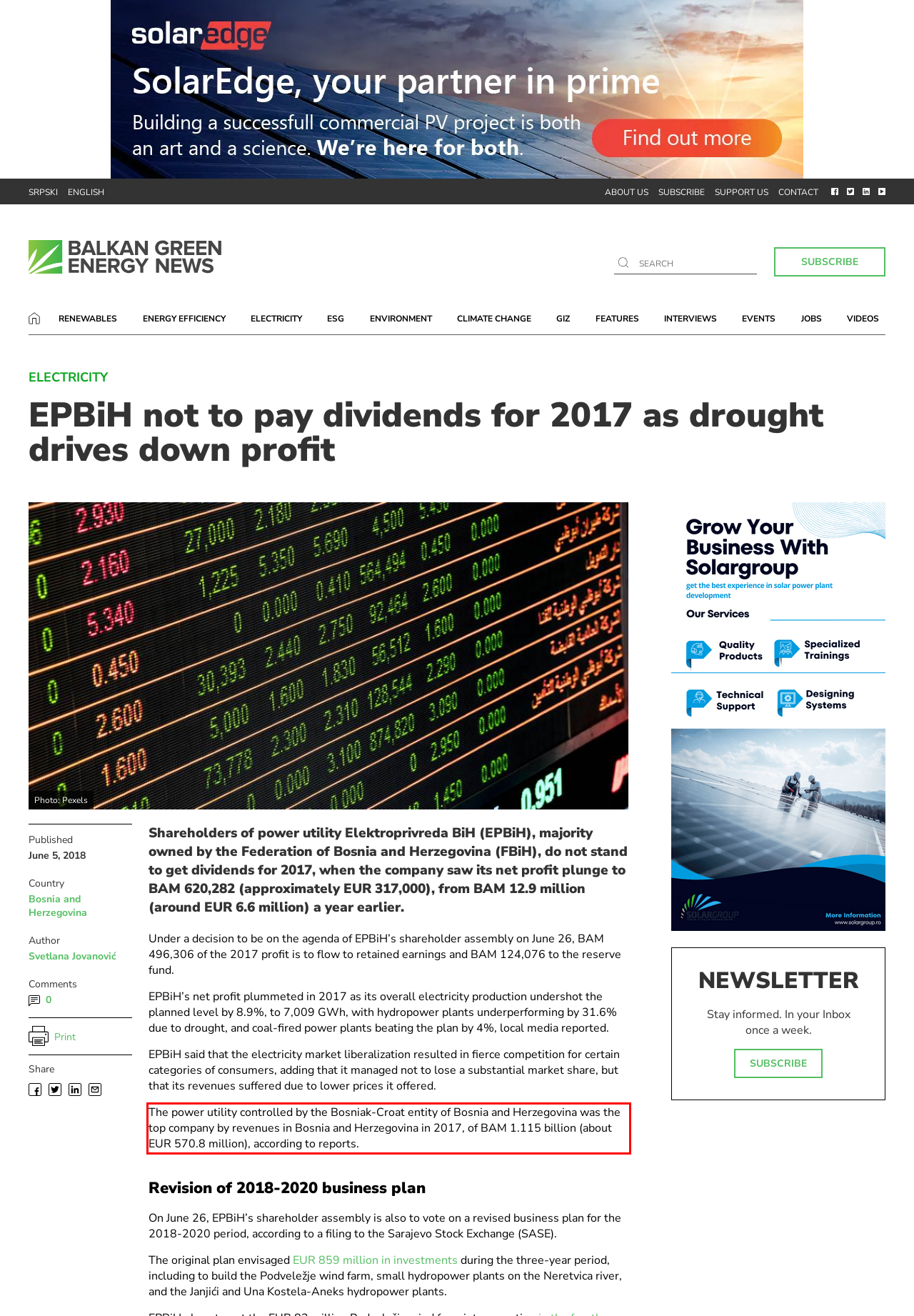Perform OCR on the text inside the red-bordered box in the provided screenshot and output the content.

The power utility controlled by the Bosniak-Croat entity of Bosnia and Herzegovina was the top company by revenues in Bosnia and Herzegovina in 2017, of BAM 1.115 billion (about EUR 570.8 million), according to reports.